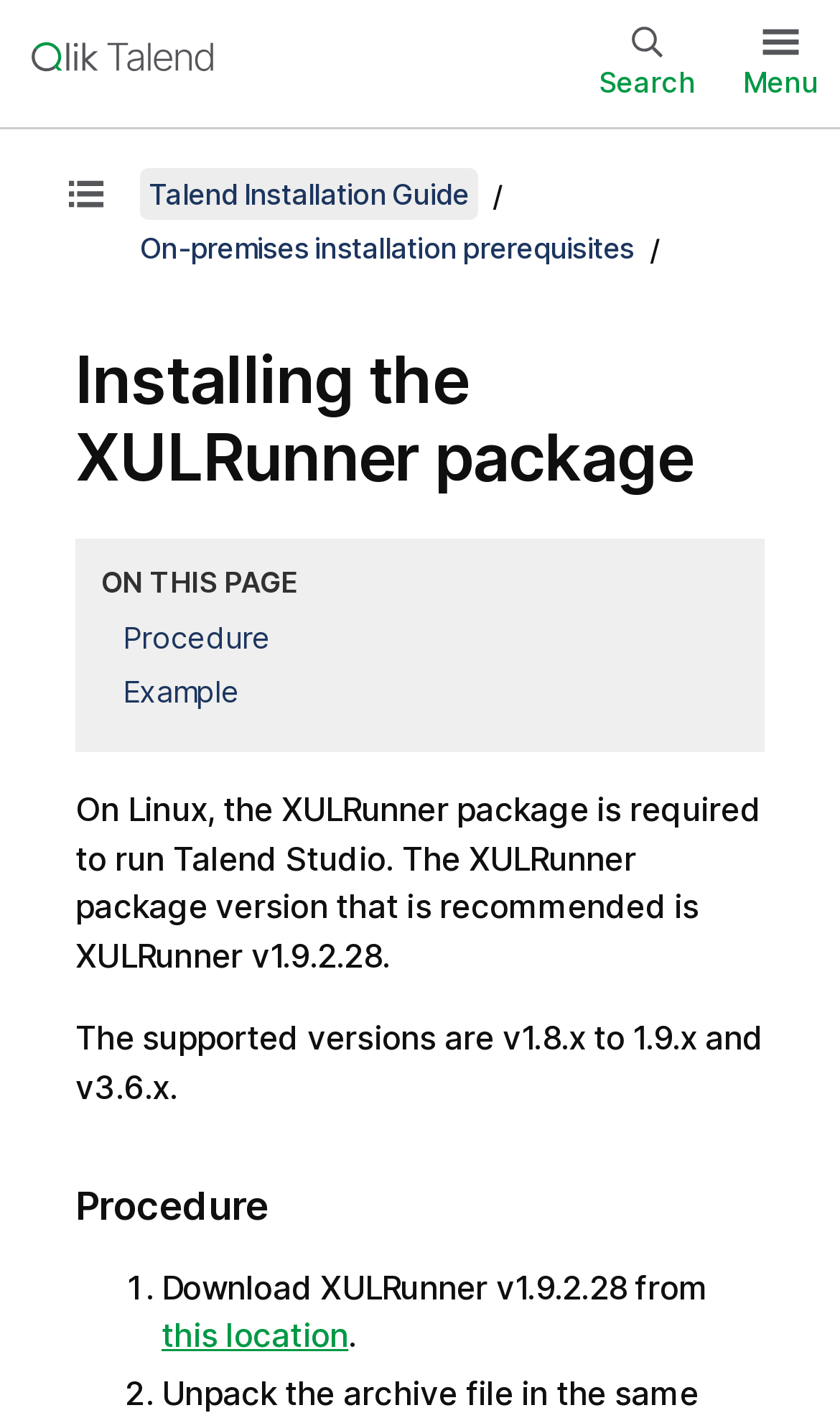Identify and provide the bounding box coordinates of the UI element described: "Menu". The coordinates should be formatted as [left, top, right, bottom], with each number being a float between 0 and 1.

[0.869, 0.015, 0.99, 0.075]